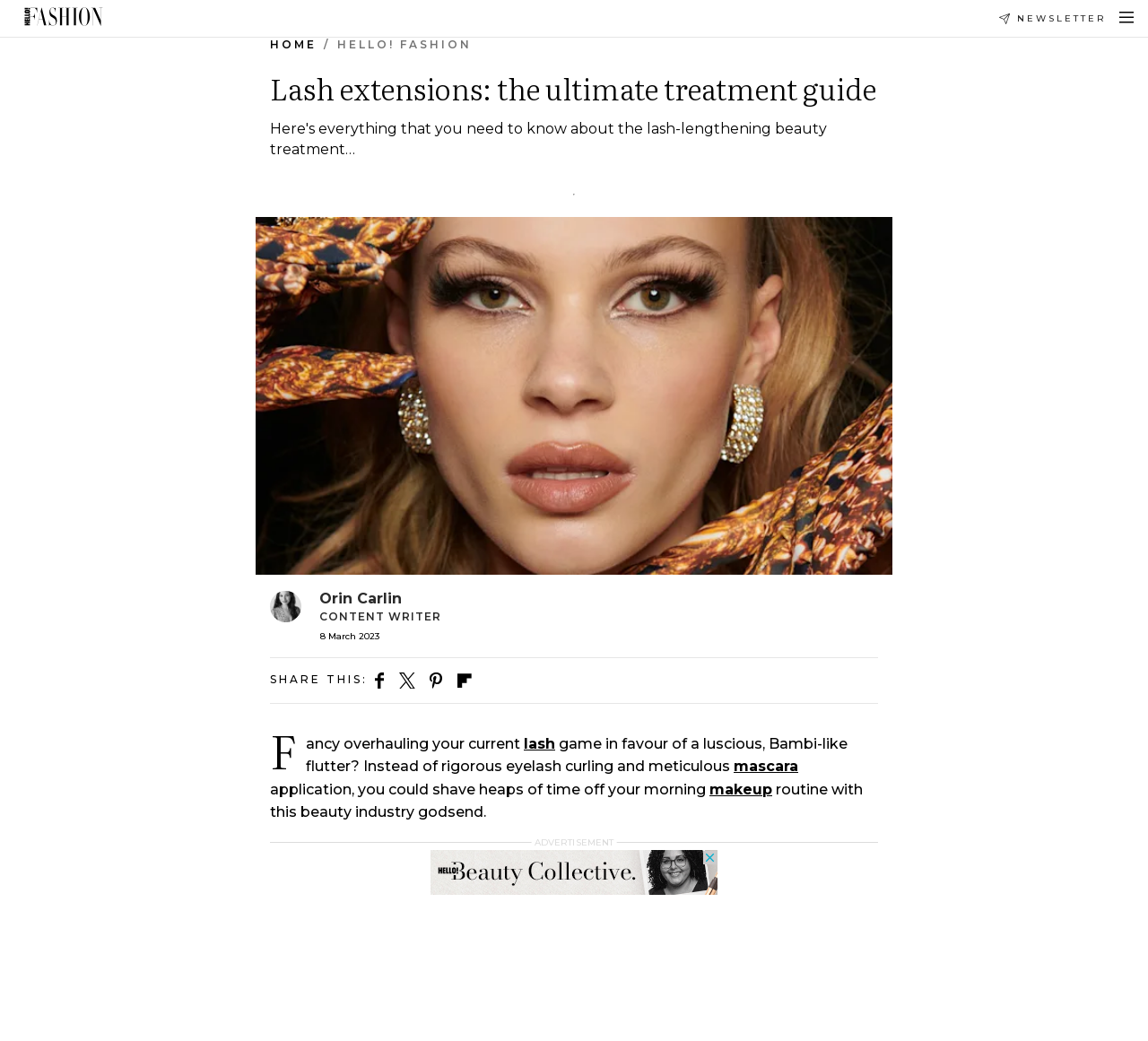Write an elaborate caption that captures the essence of the webpage.

The webpage is about lash extensions, a beauty treatment that lengthens eyelashes. At the top left, there is a small logo with a link, accompanied by a tiny image. On the top right, there is a newsletter link with a small image, a button with an image, and a navigation menu with links to "Home" and "Hello! Fashion". 

Below the navigation menu, there is a main heading that reads "Lash extensions: the ultimate treatment guide" and a subheading that provides a brief overview of the article. A horizontal separator line divides the headings from the main content.

The main content features a large image of lash extensions, taking up most of the width of the page. Below the image, there is a section about the author, Orin Carlin, with a small image, a link to read more articles from the author, and a label indicating the author's role as a content writer. The date of the article, March 8, 2023, is also displayed.

Further down, there is a section with a heading "SHARE THIS:" and a list of links to share the article on various social media platforms. The main article text begins below this section, discussing the benefits of lash extensions, such as saving time on morning makeup routines. The text includes links to related topics, like "lash" and "mascara". 

At the bottom of the page, there is an advertisement region.